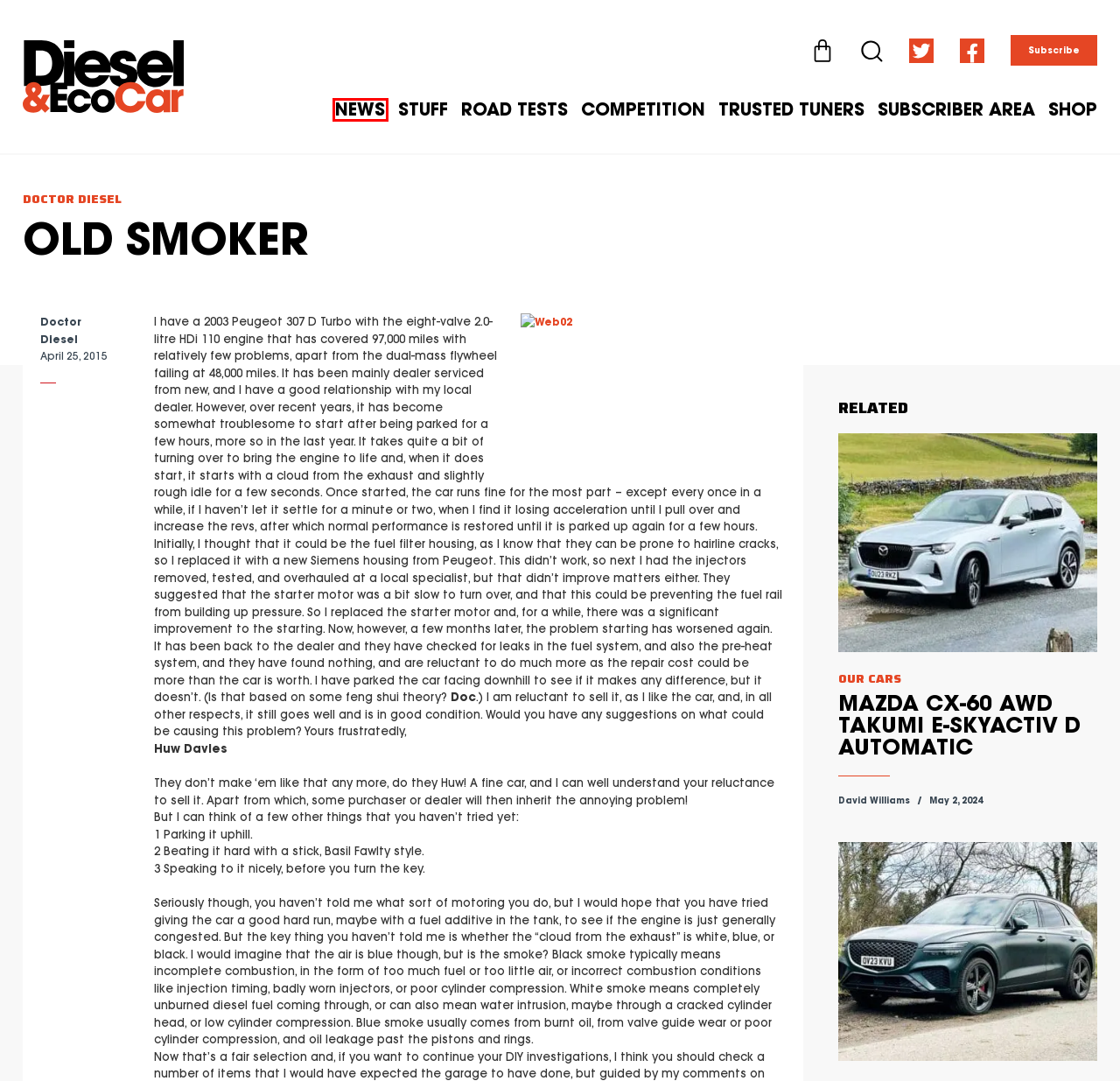Examine the screenshot of a webpage with a red bounding box around an element. Then, select the webpage description that best represents the new page after clicking the highlighted element. Here are the descriptions:
A. Diesel&EcoCar Magazine | My Account
B. Diesel&EcoCar Magazine | Mazda CX-60 AWD Takumi e-Skyactiv D automatic
C. Diesel&EcoCar Magazine | Competition
D. Diesel&EcoCar Magazine | Exclusive Subscriber Offers Area
E. Diesel&EcoCar Magazine | Trusted Tuners
F. Diesel&EcoCar Magazine | Genesis GV70 Sport 2.2 AWD Automatic
G. News | Diesel&EcoCar Magazine
H. Diesel&EcoCar Magazine | Online Shop

G